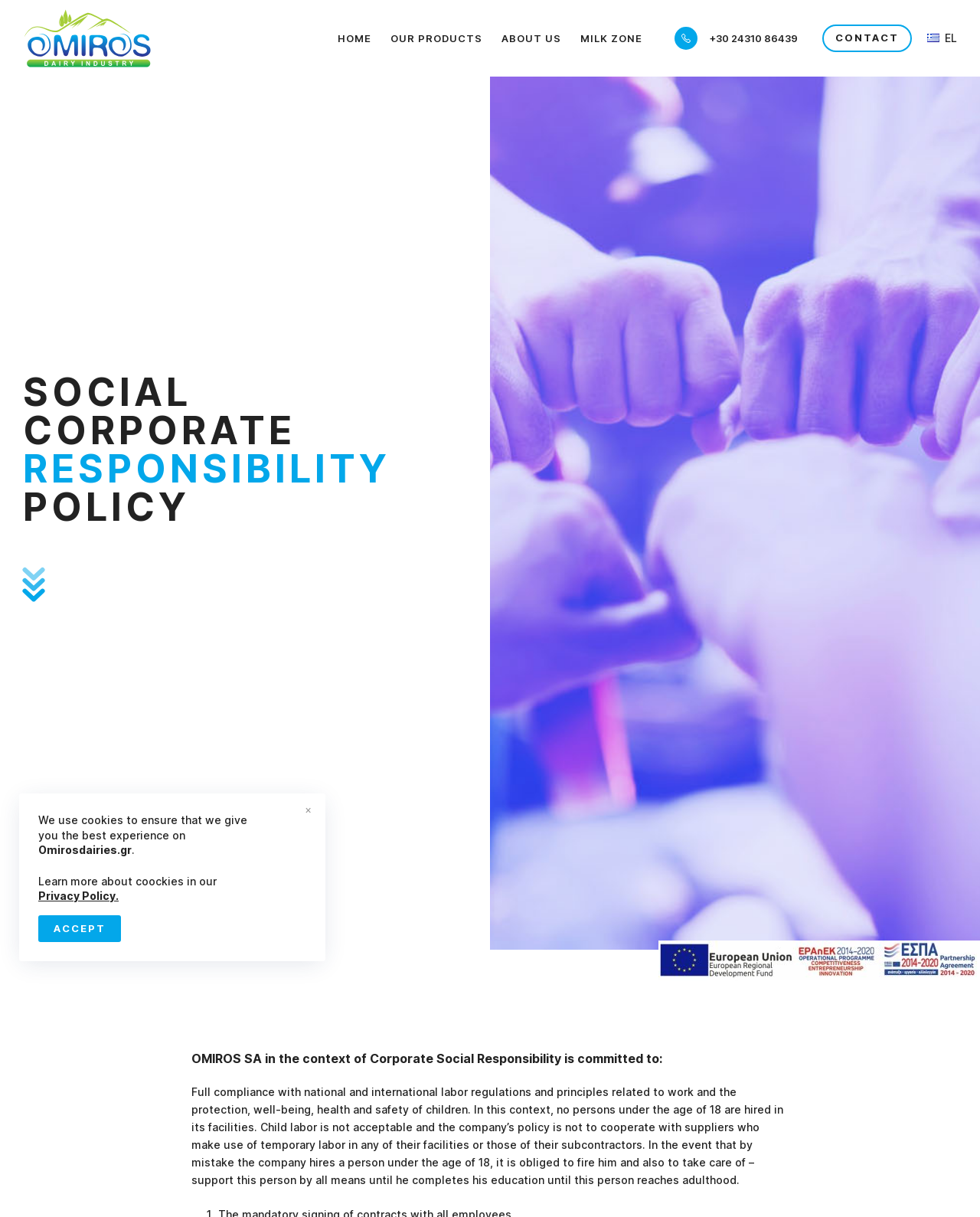Identify the bounding box coordinates for the element you need to click to achieve the following task: "Switch to English". Provide the bounding box coordinates as four float numbers between 0 and 1, in the form [left, top, right, bottom].

[0.672, 0.773, 1.0, 0.806]